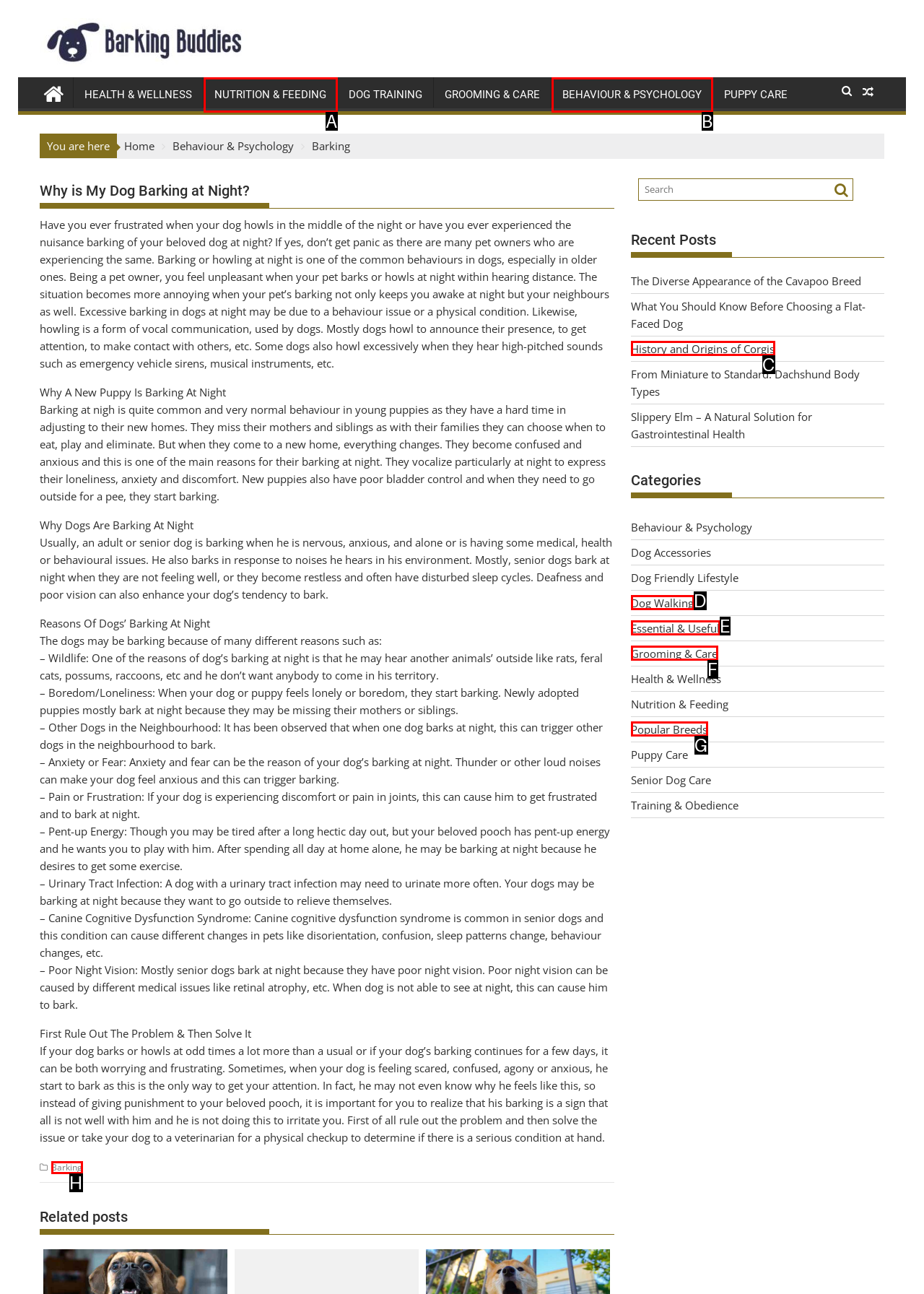Tell me which one HTML element best matches the description: Barking Answer with the option's letter from the given choices directly.

H